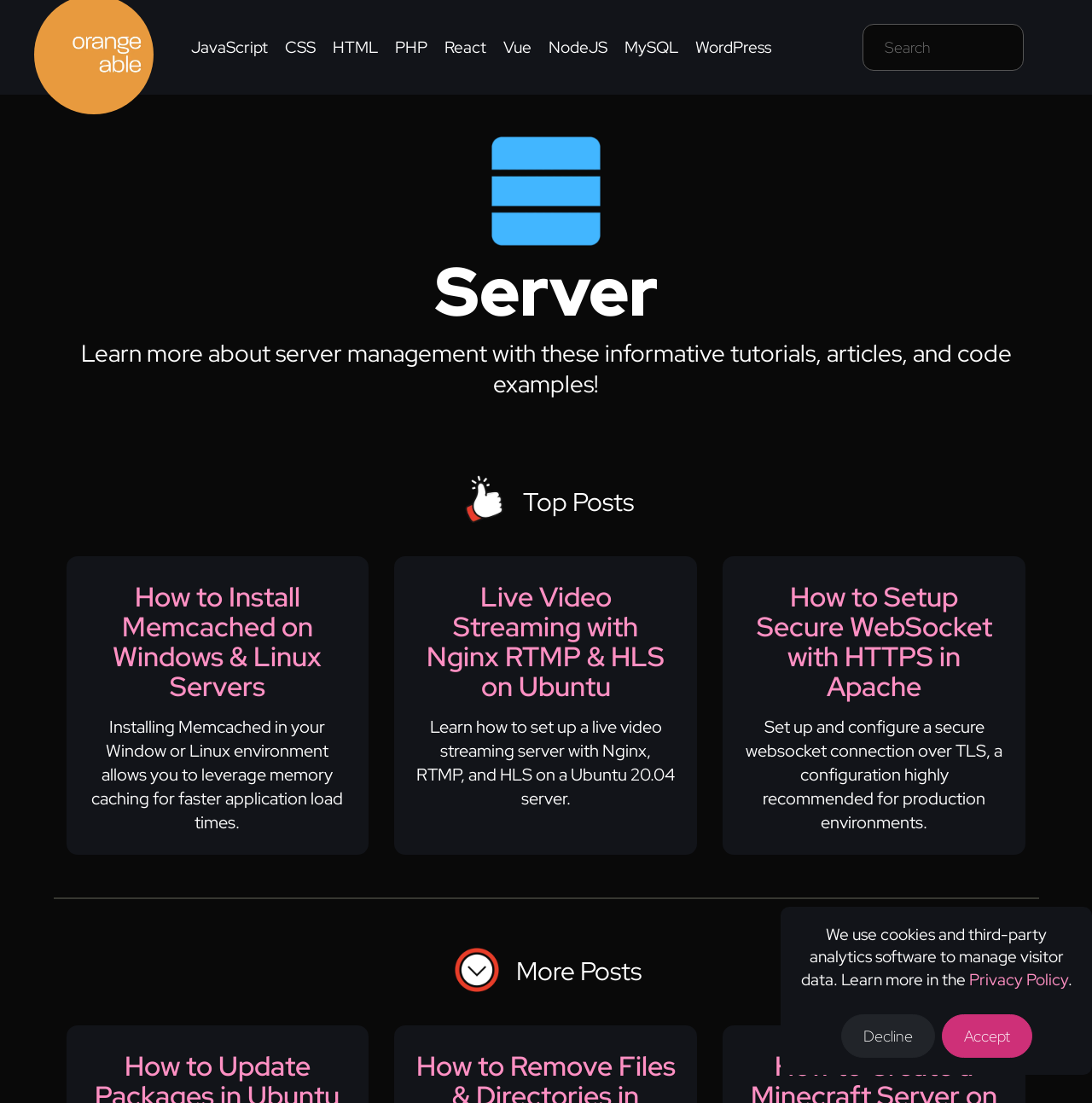Locate the bounding box coordinates of the segment that needs to be clicked to meet this instruction: "Explore Live Video Streaming with Nginx RTMP & HLS on Ubuntu".

[0.391, 0.524, 0.609, 0.639]